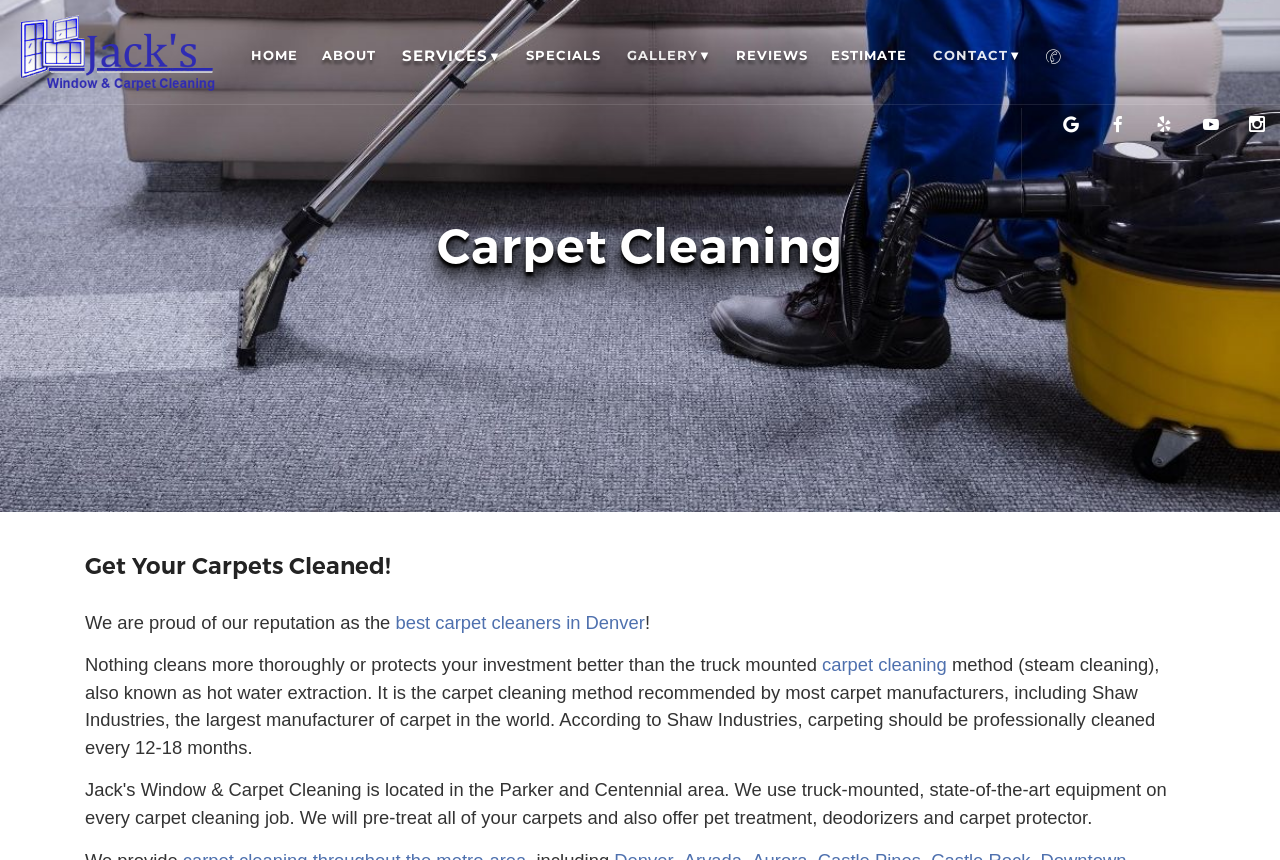Please locate the bounding box coordinates for the element that should be clicked to achieve the following instruction: "Click the carpet cleaning link". Ensure the coordinates are given as four float numbers between 0 and 1, i.e., [left, top, right, bottom].

[0.642, 0.761, 0.74, 0.785]